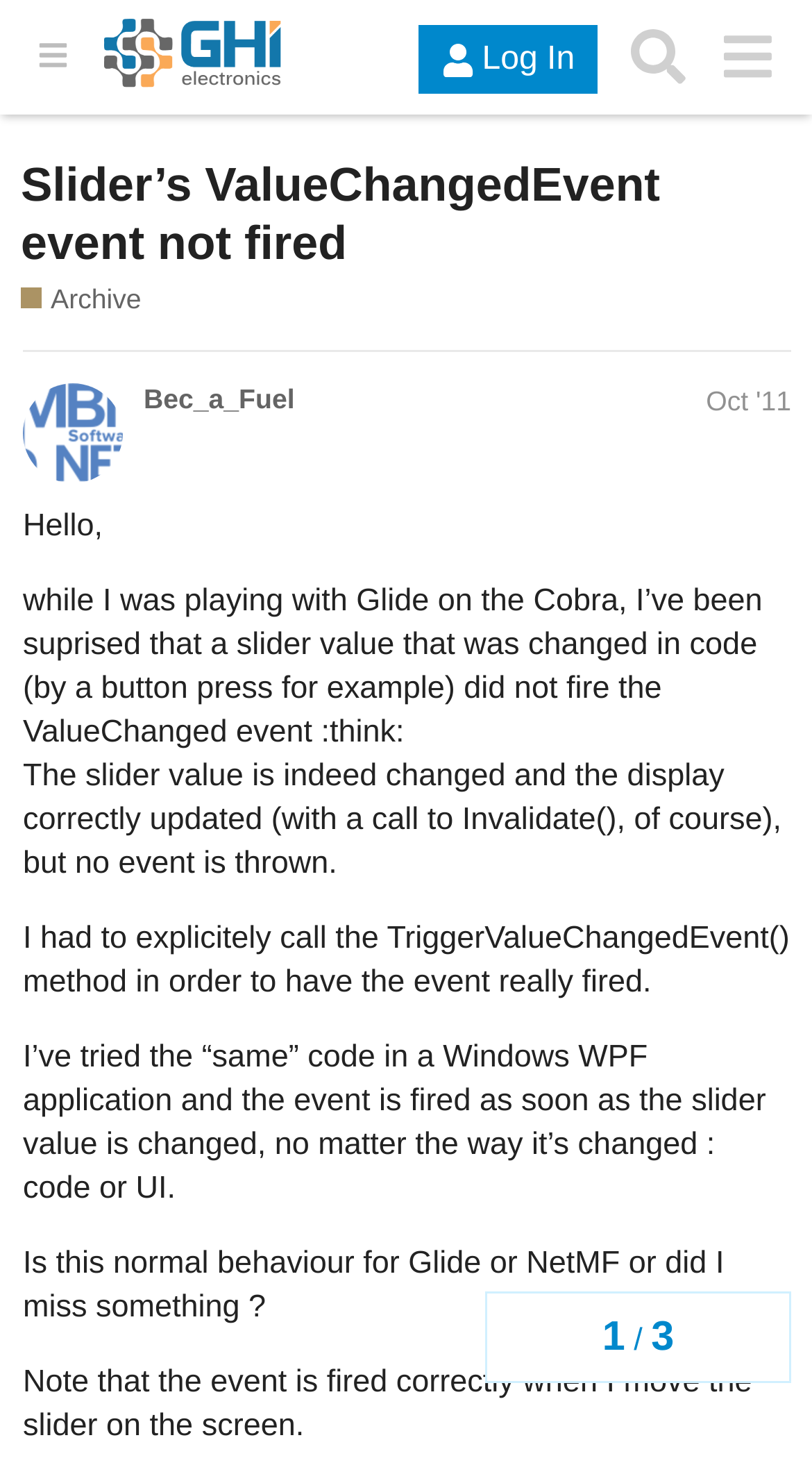Provide the bounding box coordinates of the HTML element described by the text: "Bec_a_Fuel". The coordinates should be in the format [left, top, right, bottom] with values between 0 and 1.

[0.177, 0.262, 0.363, 0.284]